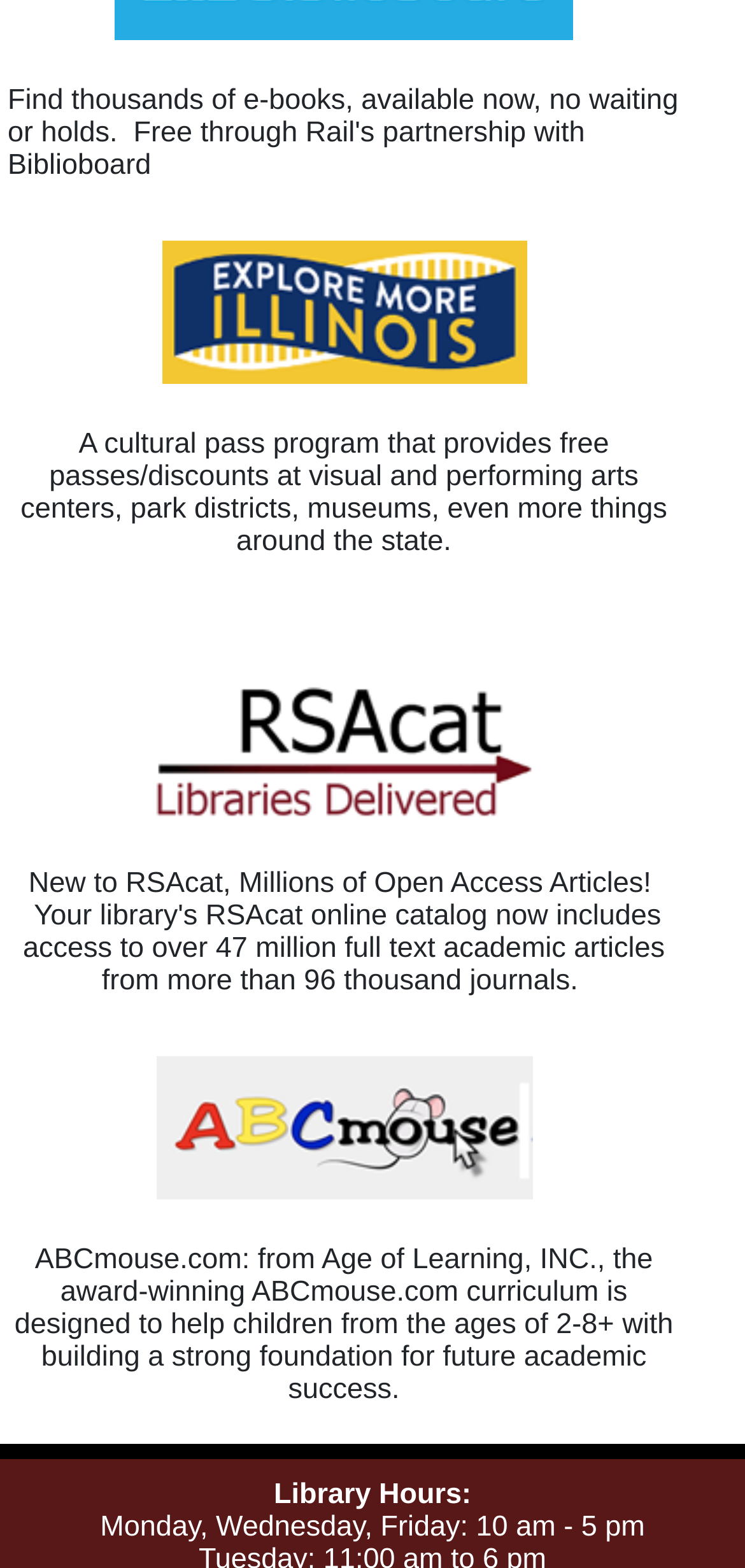Provide a one-word or short-phrase response to the question:
What are the library hours on Monday, Wednesday, and Friday?

10 am - 5 pm